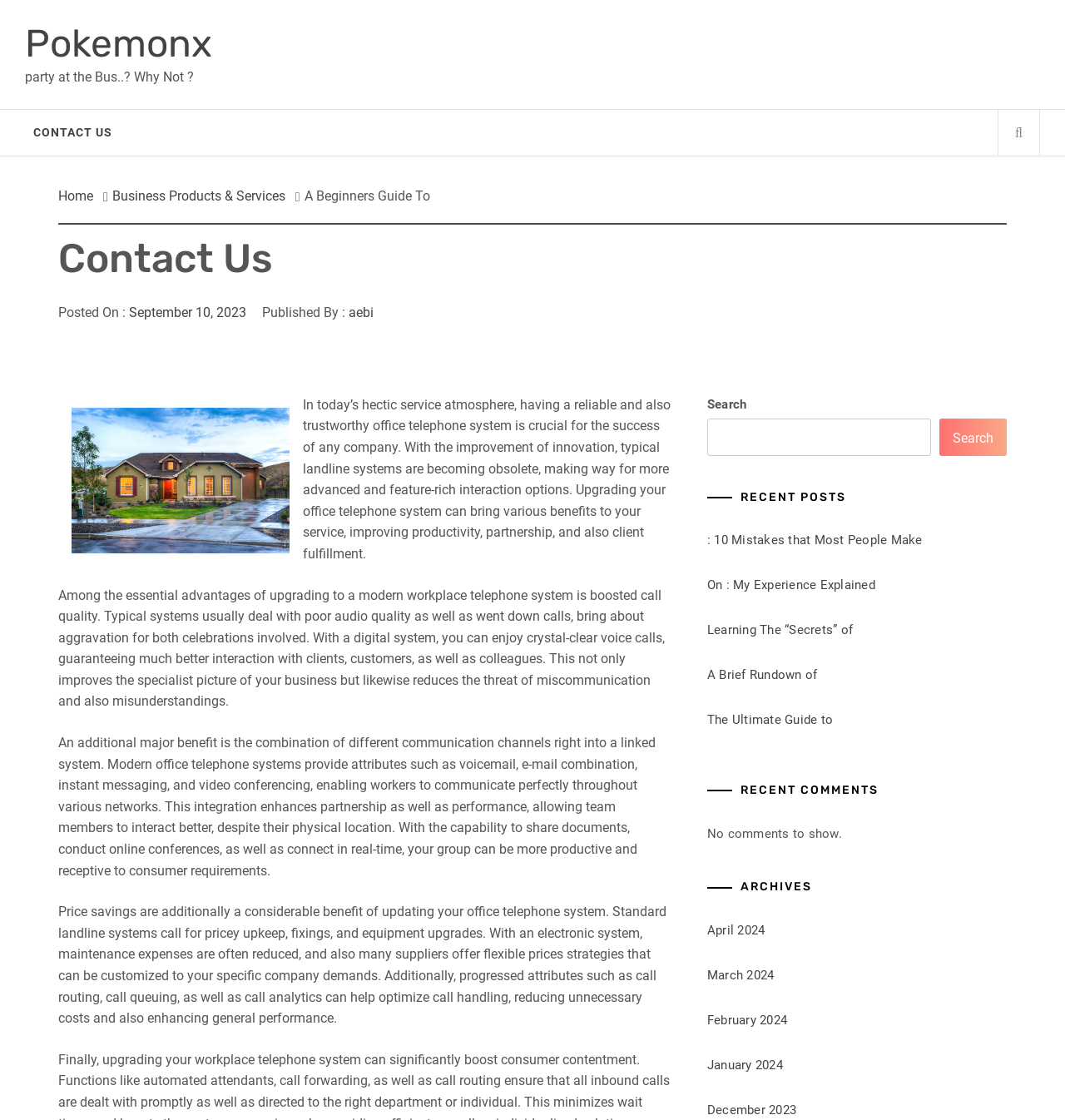Locate the bounding box coordinates for the element described below: "Home". The coordinates must be four float values between 0 and 1, formatted as [left, top, right, bottom].

[0.055, 0.168, 0.097, 0.182]